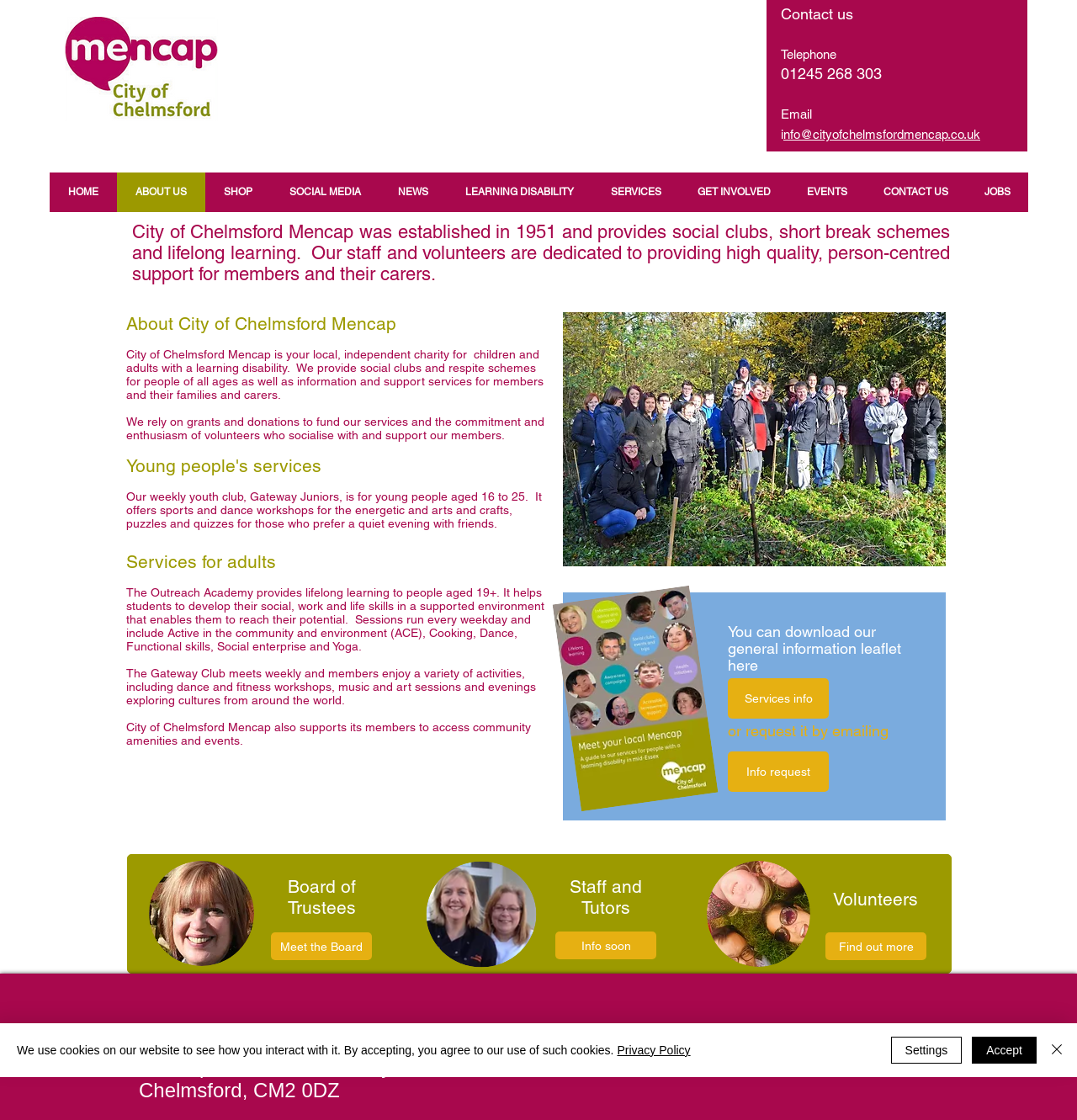Please identify the bounding box coordinates of the element's region that I should click in order to complete the following instruction: "Click the CONTACT US link". The bounding box coordinates consist of four float numbers between 0 and 1, i.e., [left, top, right, bottom].

[0.803, 0.154, 0.897, 0.189]